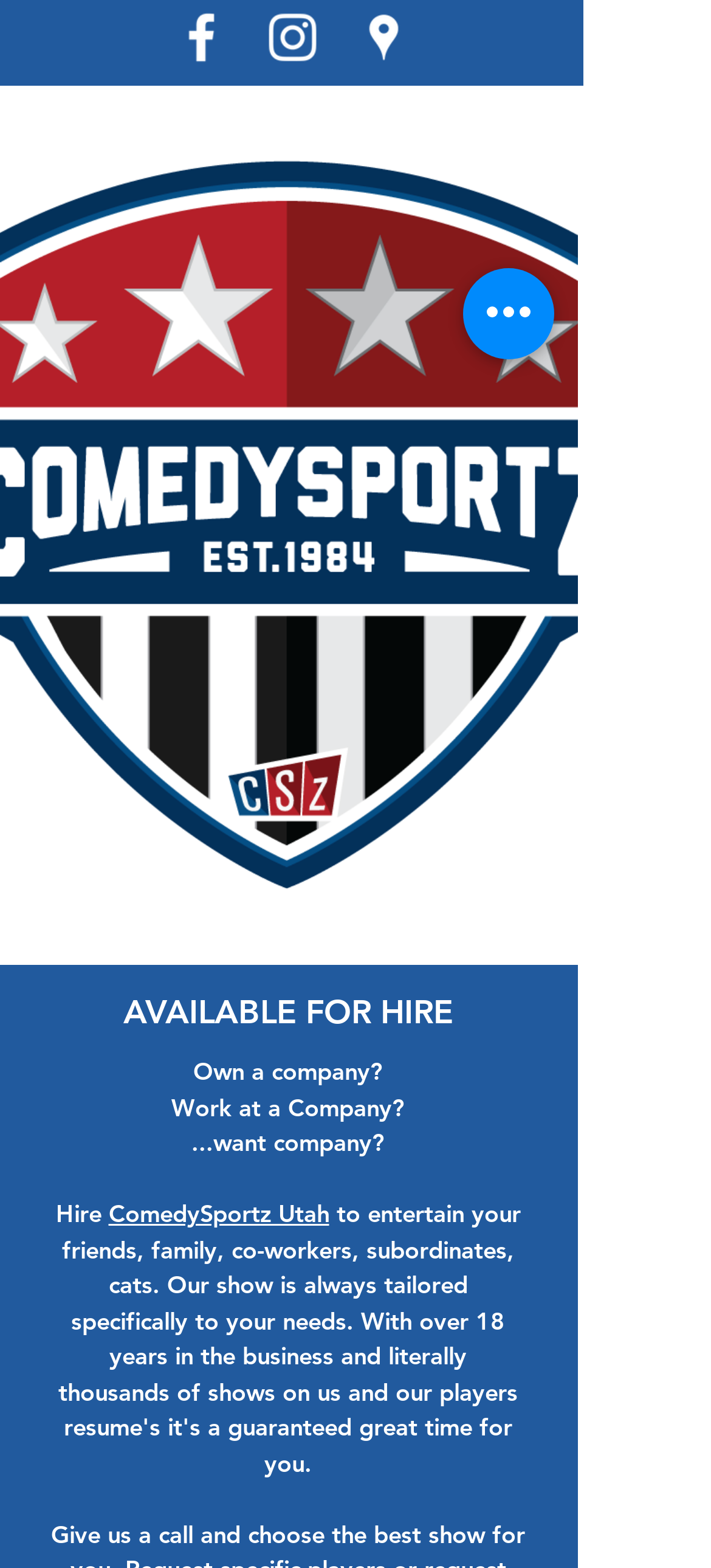Find and provide the bounding box coordinates for the UI element described here: "Red". The coordinates should be given as four float numbers between 0 and 1: [left, top, right, bottom].

None